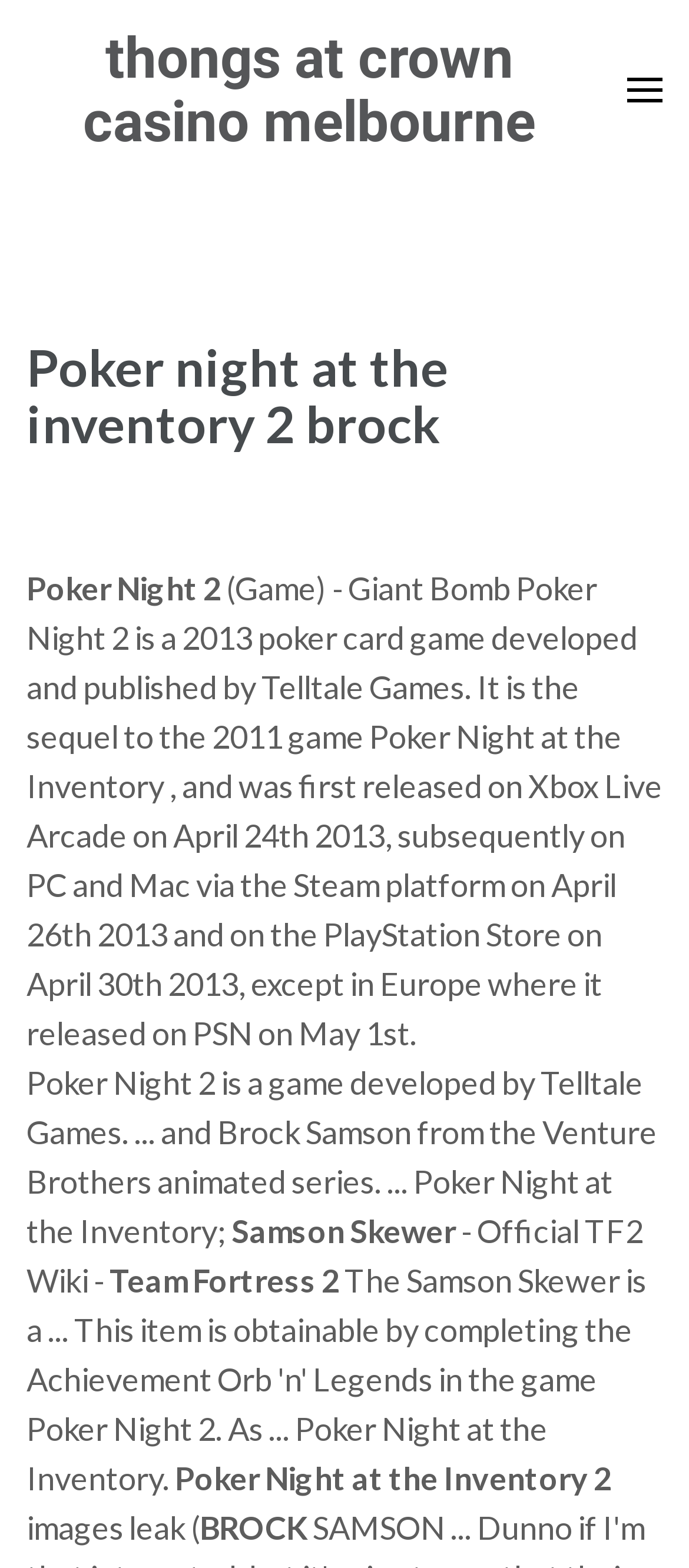What is the name of the game's developer?
Could you please answer the question thoroughly and with as much detail as possible?

The name of the game's developer can be found in the static text element that mentions 'Poker Night 2 is a 2013 poker card game developed and published by Telltale Games'.